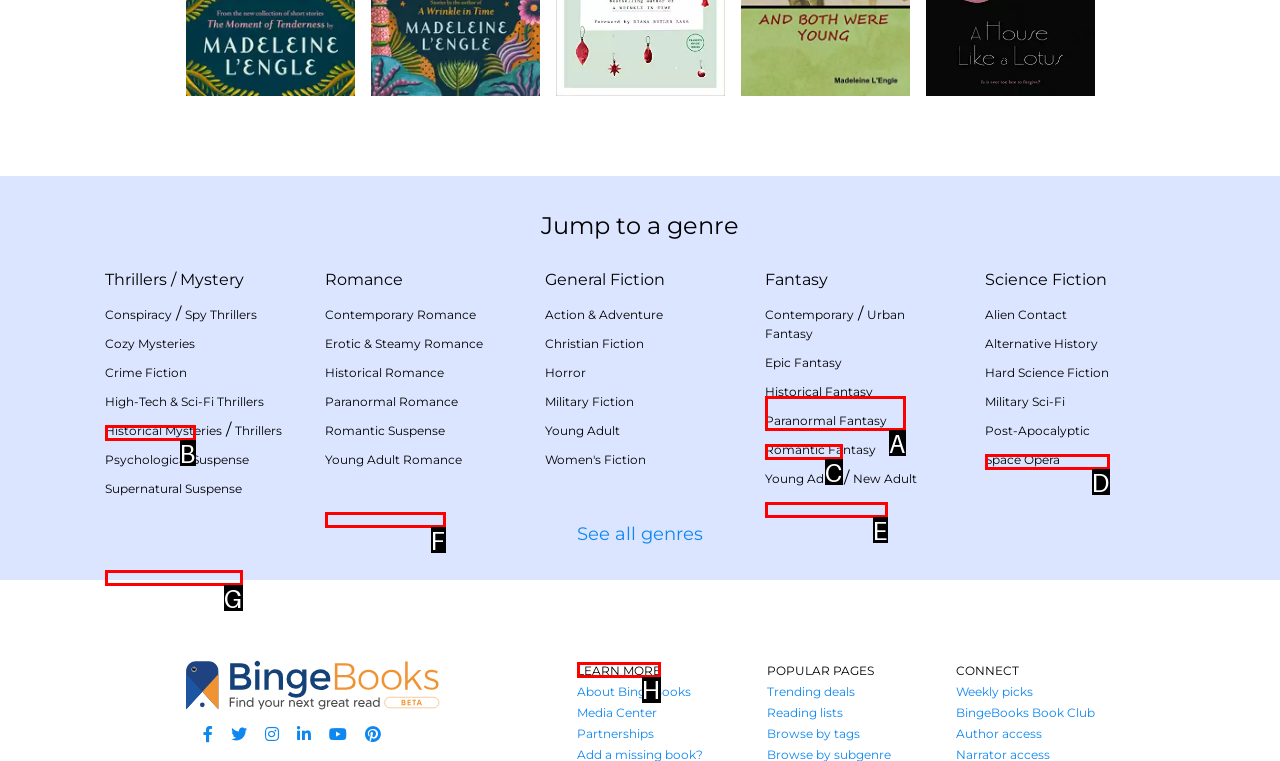Specify which HTML element I should click to complete this instruction: Learn more about BingeBooks Answer with the letter of the relevant option.

H